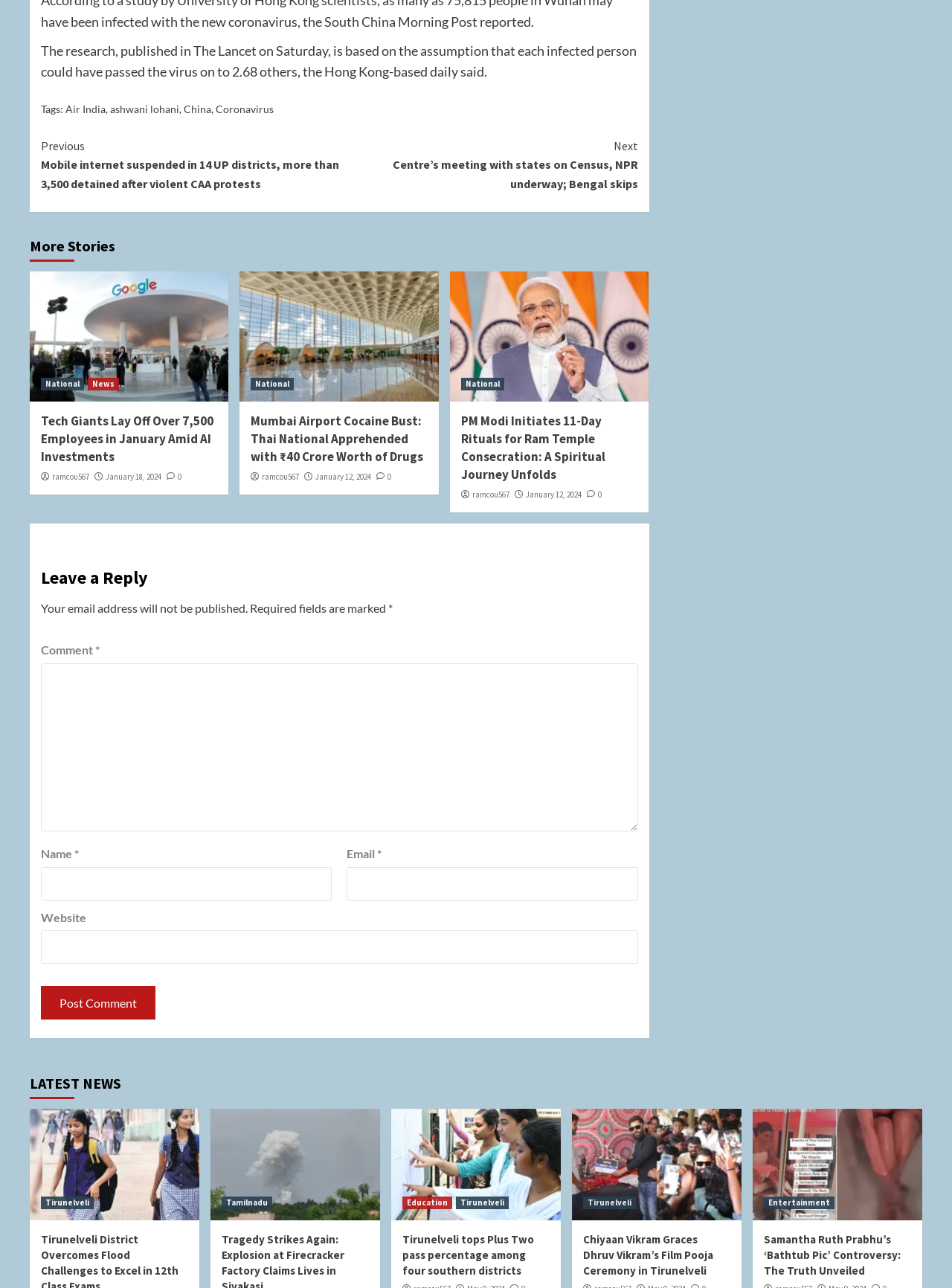Please specify the bounding box coordinates of the area that should be clicked to accomplish the following instruction: "Click on the 'Post Comment' button". The coordinates should consist of four float numbers between 0 and 1, i.e., [left, top, right, bottom].

[0.043, 0.766, 0.163, 0.792]